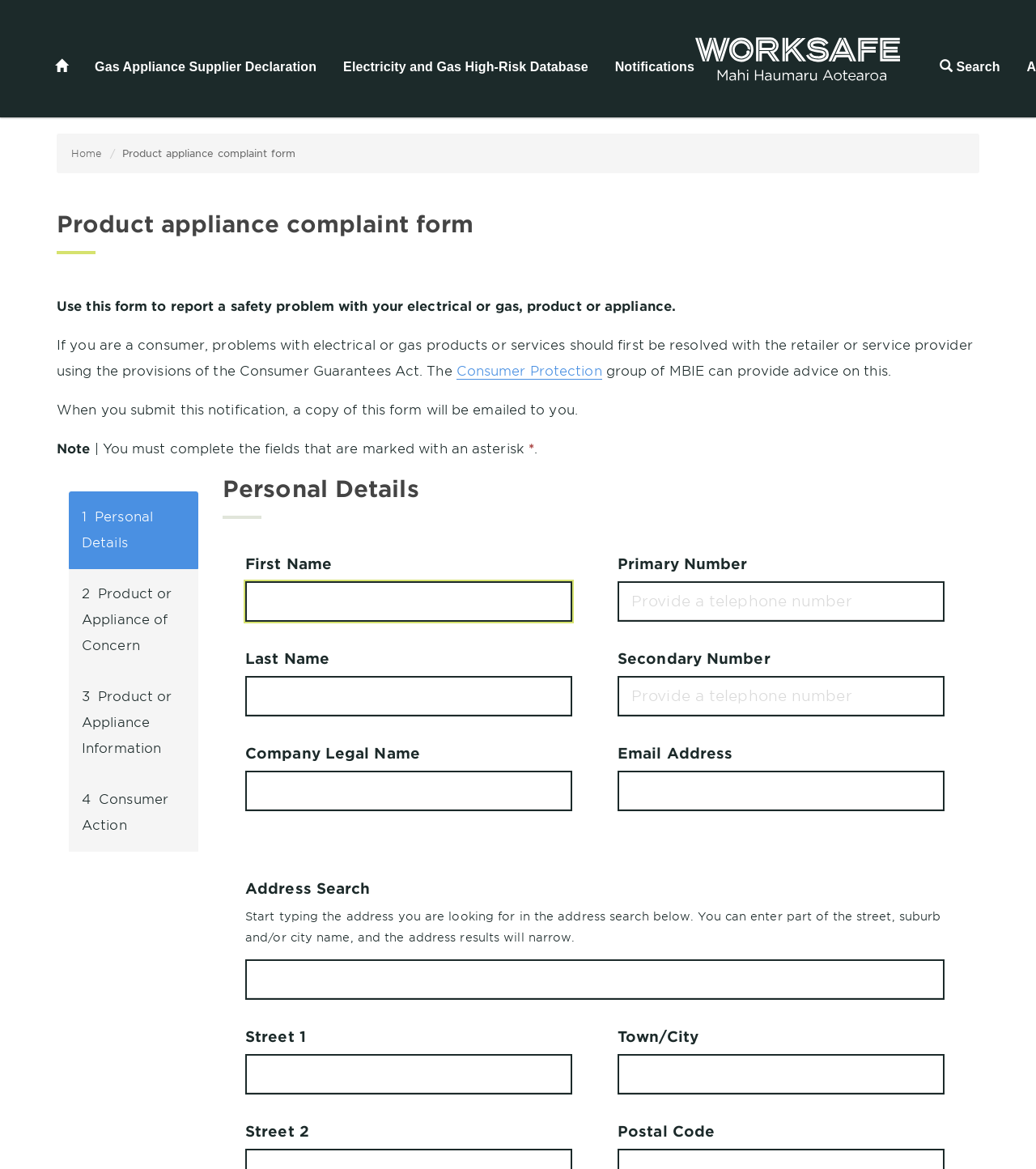Please give a short response to the question using one word or a phrase:
What can users enter in the address search?

Part of street, suburb, city